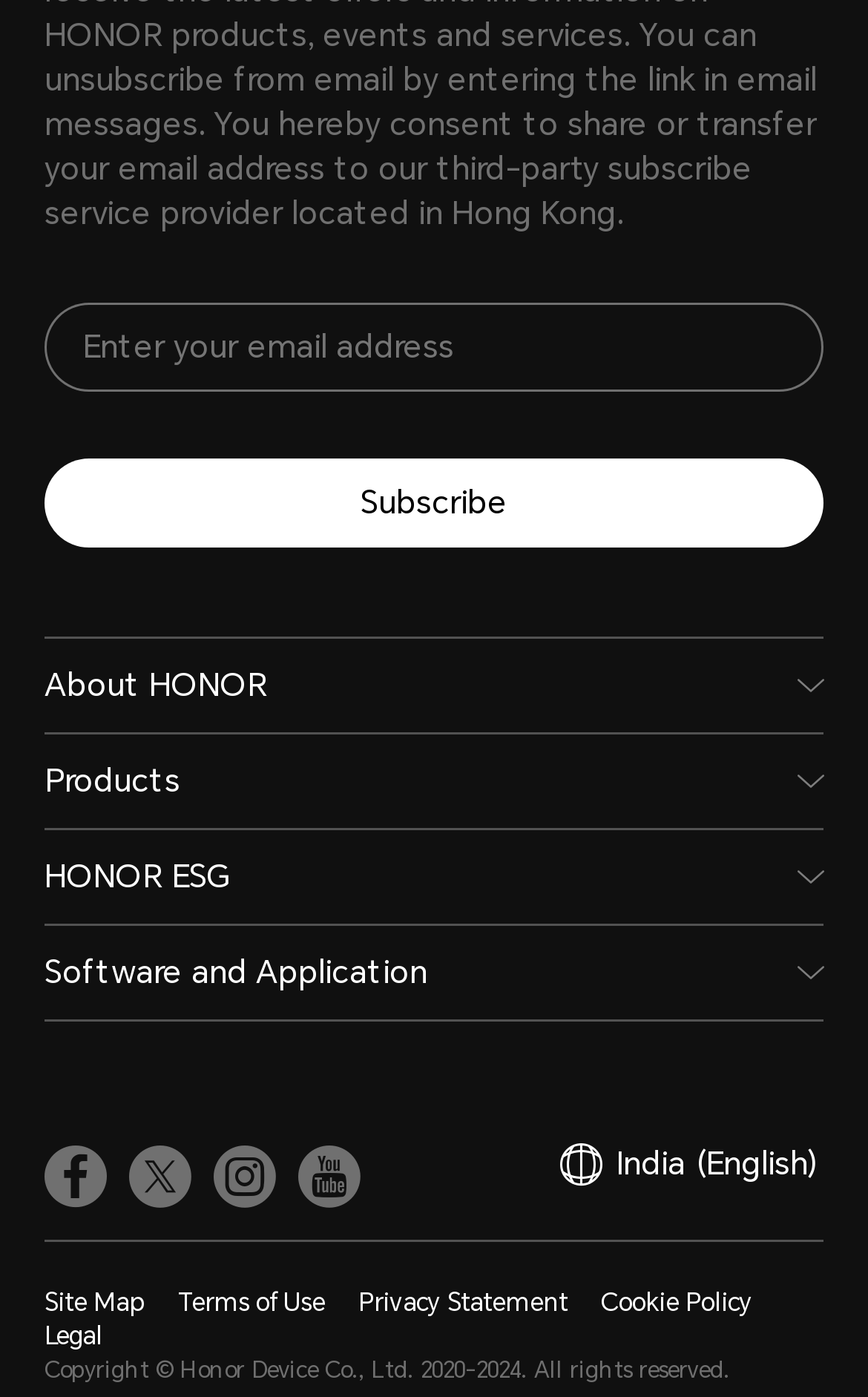Could you provide the bounding box coordinates for the portion of the screen to click to complete this instruction: "Check Terms of Use"?

[0.205, 0.92, 0.374, 0.945]